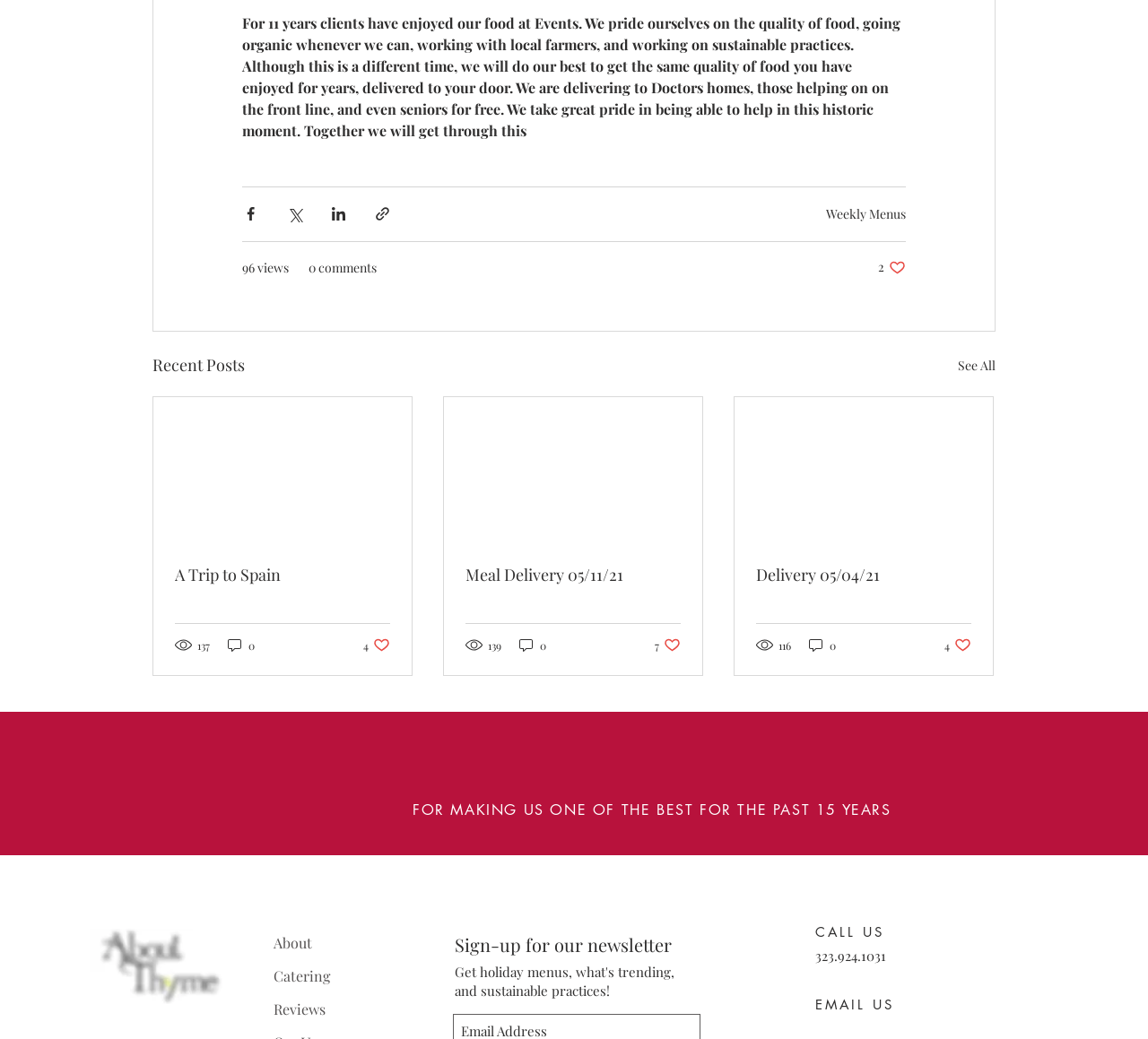Please specify the bounding box coordinates of the clickable region necessary for completing the following instruction: "Learn more about Thyme Catering Los Angeles". The coordinates must consist of four float numbers between 0 and 1, i.e., [left, top, right, bottom].

[0.238, 0.891, 0.331, 0.923]